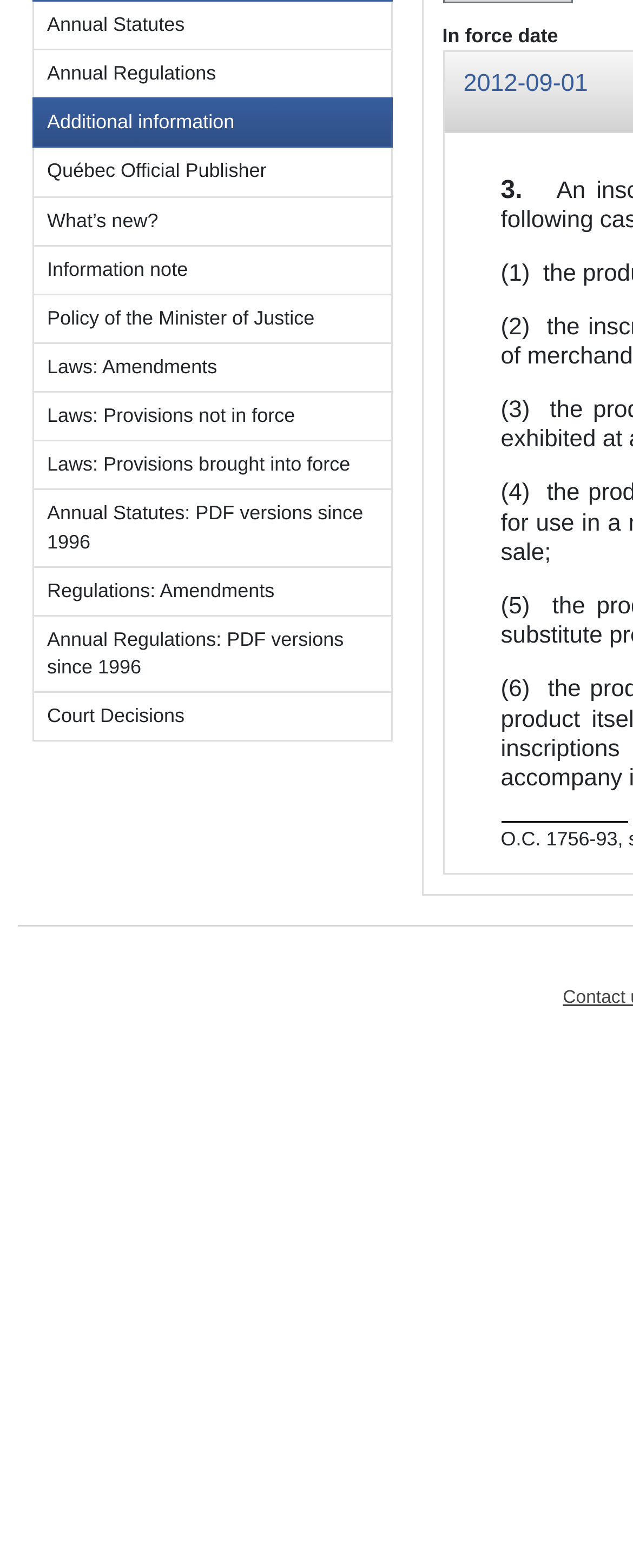Given the element description 2012-09-01, identify the bounding box coordinates for the UI element on the webpage screenshot. The format should be (top-left x, top-left y, bottom-right x, bottom-right y), with values between 0 and 1.

[0.732, 0.044, 0.929, 0.062]